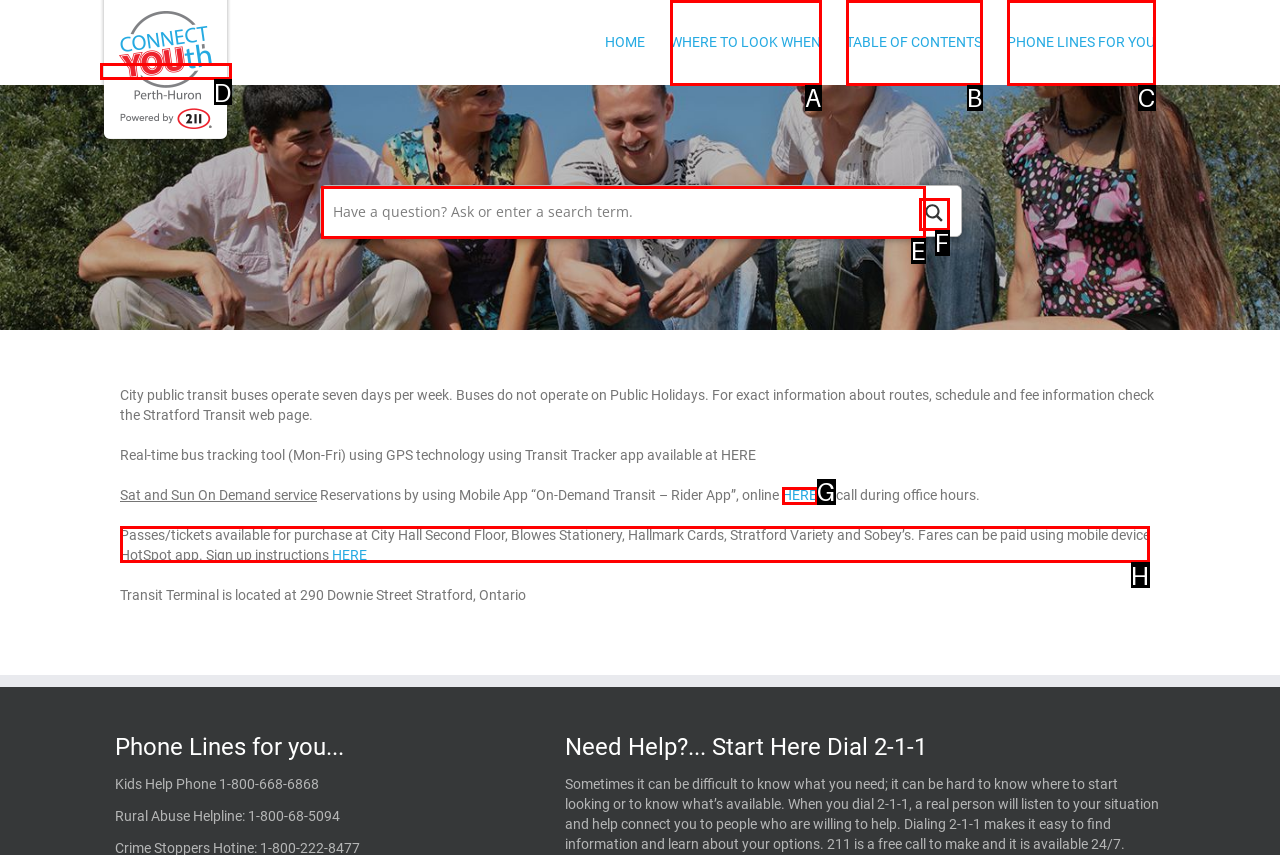Choose the HTML element you need to click to achieve the following task: Get passes or tickets information
Respond with the letter of the selected option from the given choices directly.

H